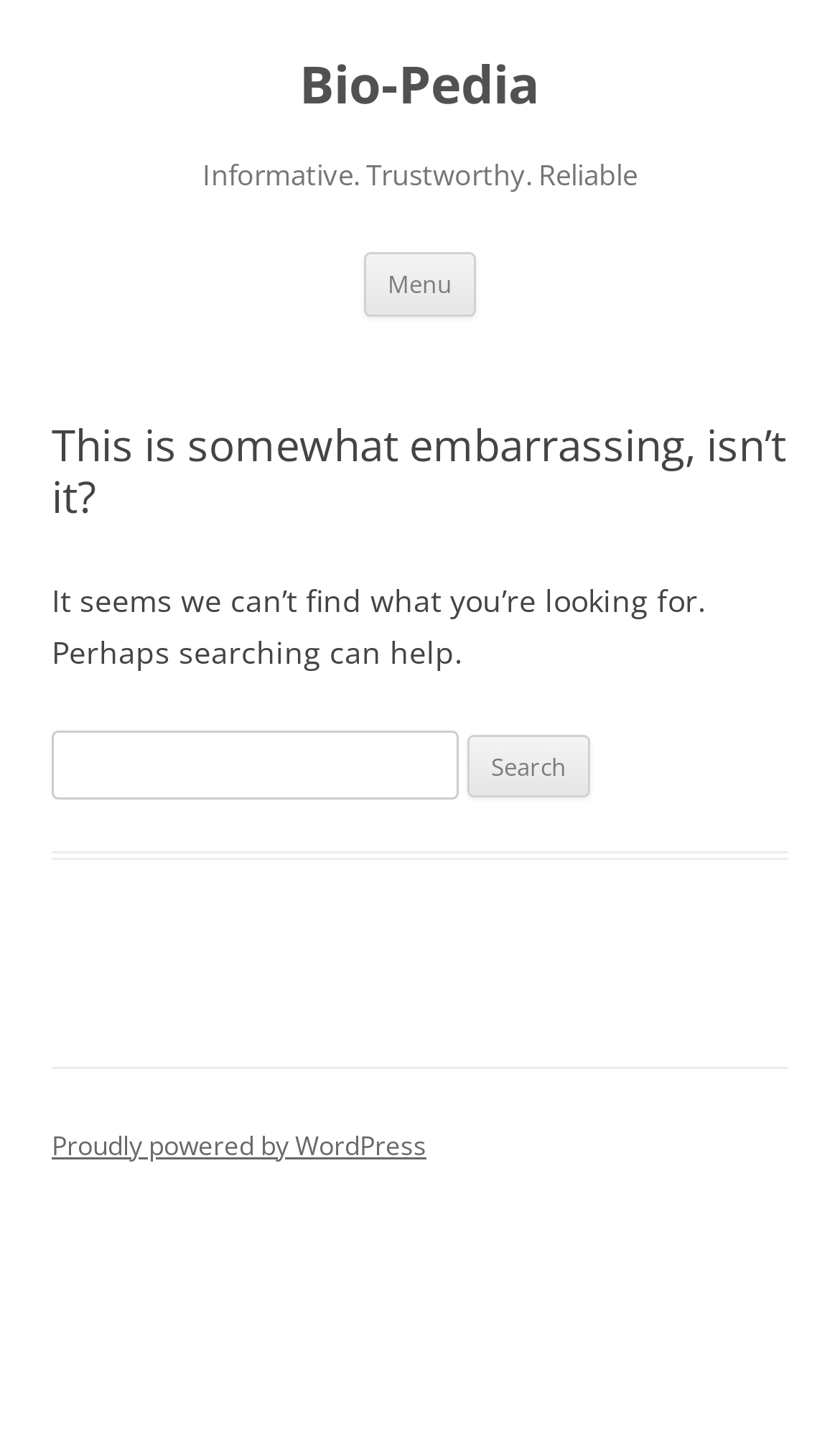Based on the visual content of the image, answer the question thoroughly: What is the purpose of the search function?

The search function is likely intended to help users find specific content on the website, as indicated by the text 'It seems we can’t find what you’re looking for. Perhaps searching can help.' and the presence of a search box and button.